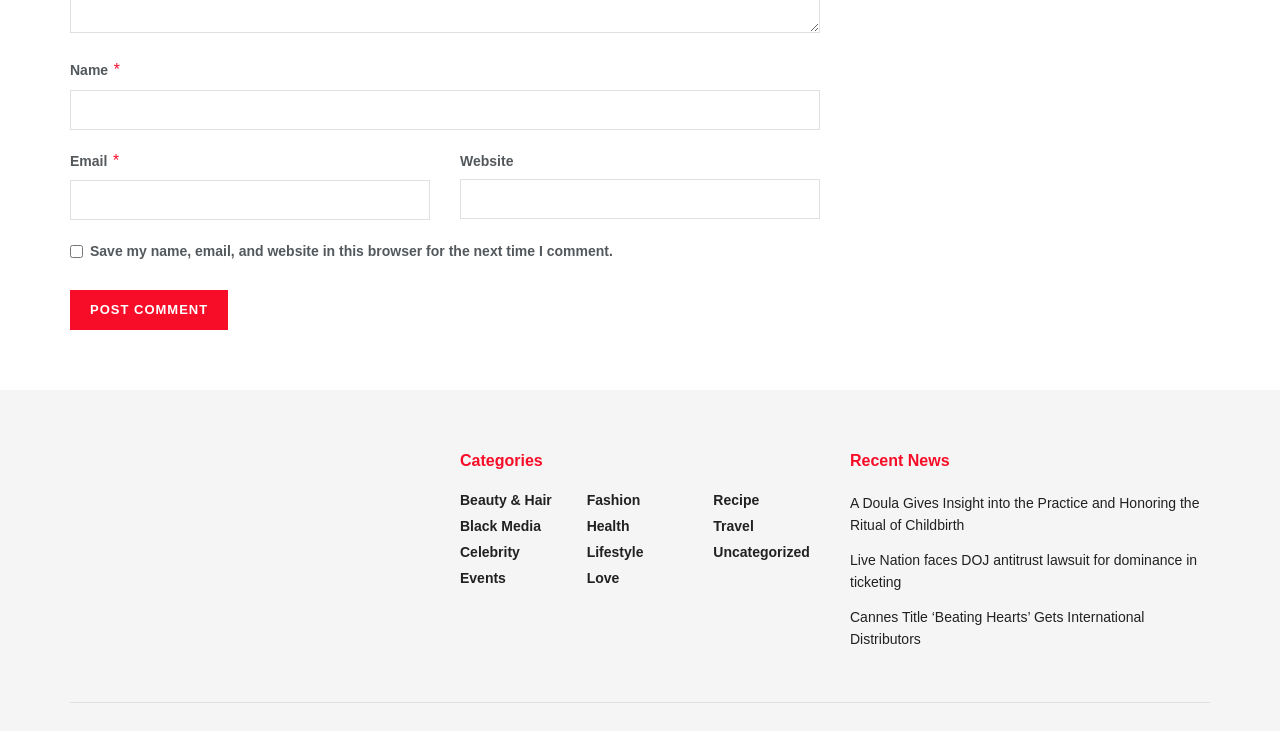From the element description Black Media, predict the bounding box coordinates of the UI element. The coordinates must be specified in the format (top-left x, top-left y, bottom-right x, bottom-right y) and should be within the 0 to 1 range.

[0.359, 0.703, 0.423, 0.725]